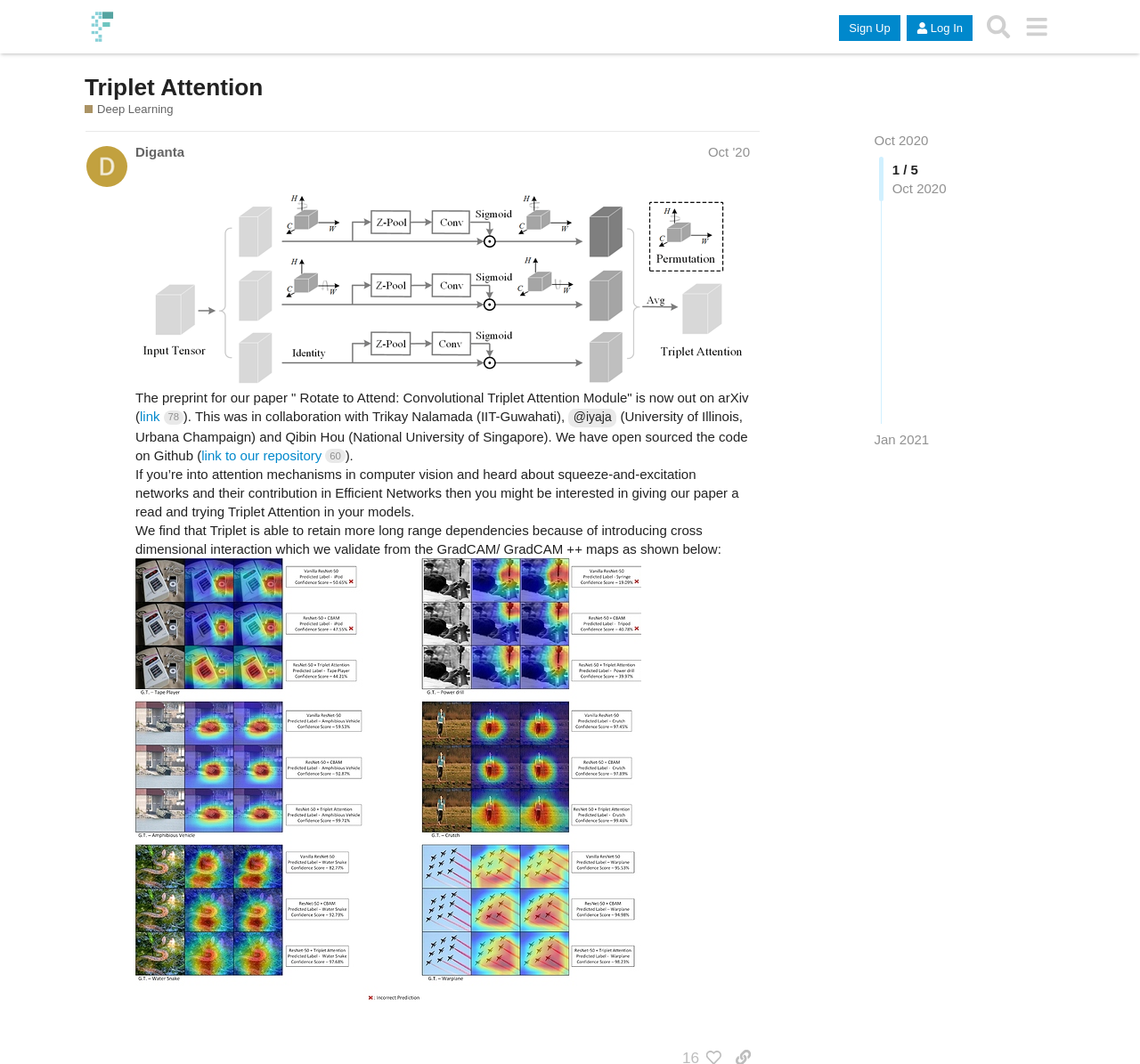Locate the bounding box coordinates of the element's region that should be clicked to carry out the following instruction: "Check the repository on Github". The coordinates need to be four float numbers between 0 and 1, i.e., [left, top, right, bottom].

[0.177, 0.421, 0.303, 0.435]